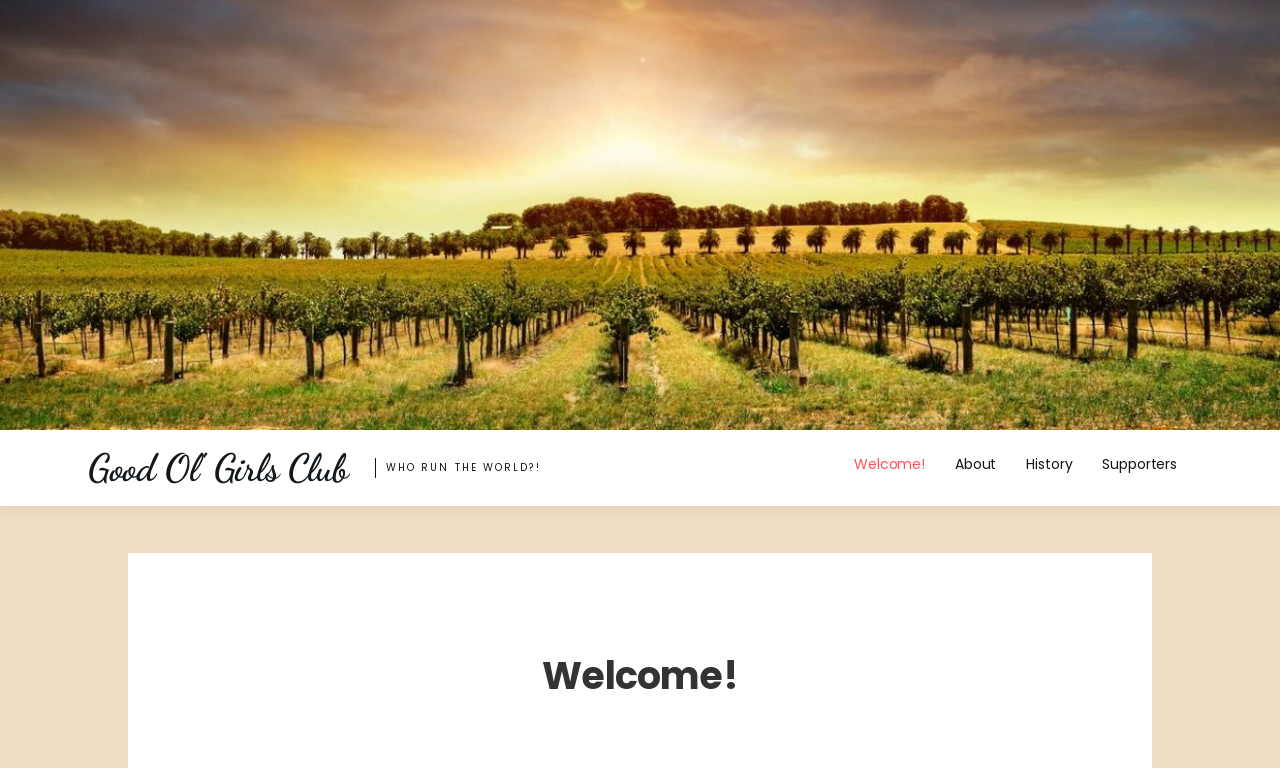What is the phrase written in capital letters?
Using the image as a reference, give an elaborate response to the question.

The phrase 'WHO RUN THE WORLD?!' is written in capital letters and is a static text element with a bounding box having coordinates [0.301, 0.599, 0.422, 0.619].